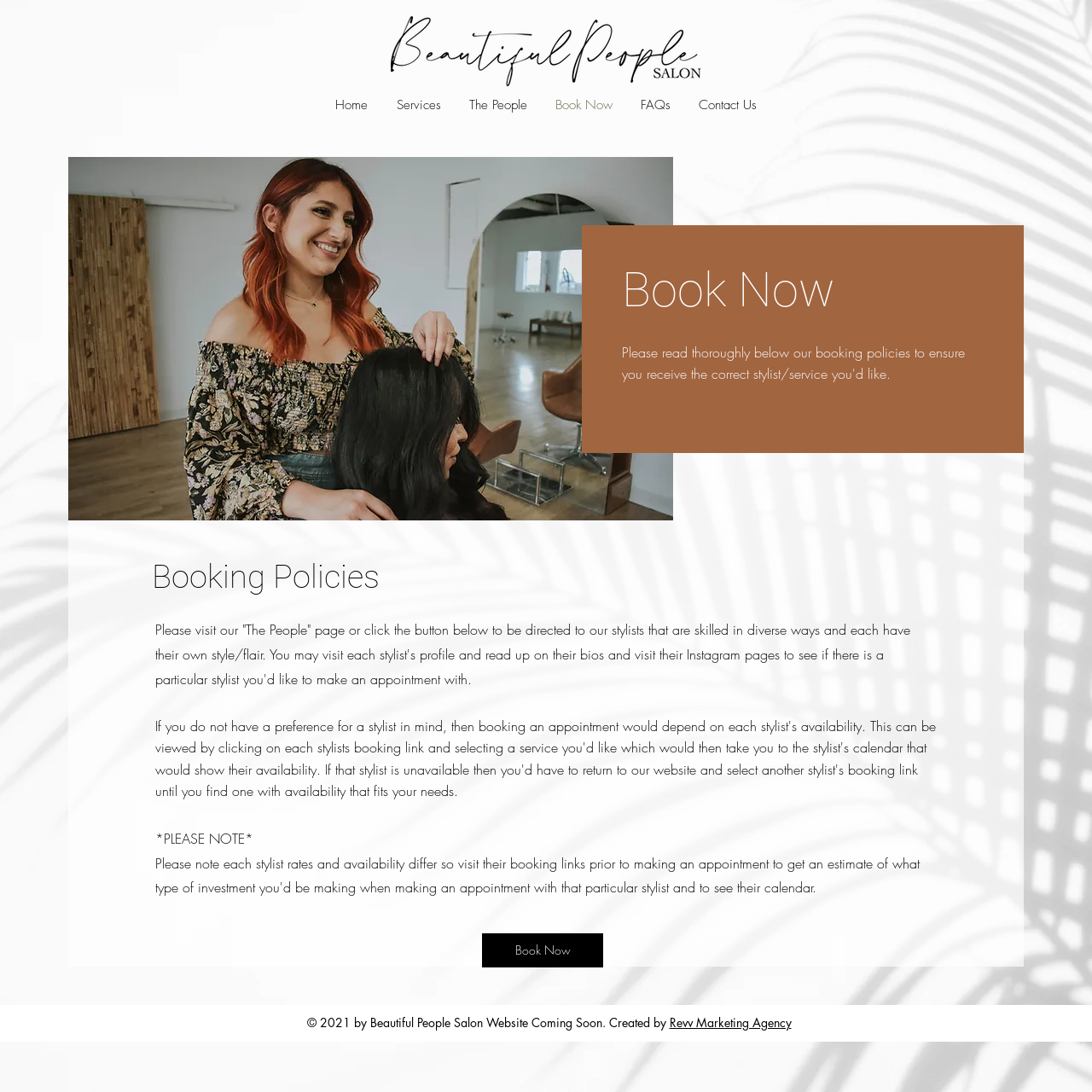Use a single word or phrase to answer this question: 
What is the year of the website's copyright?

2021